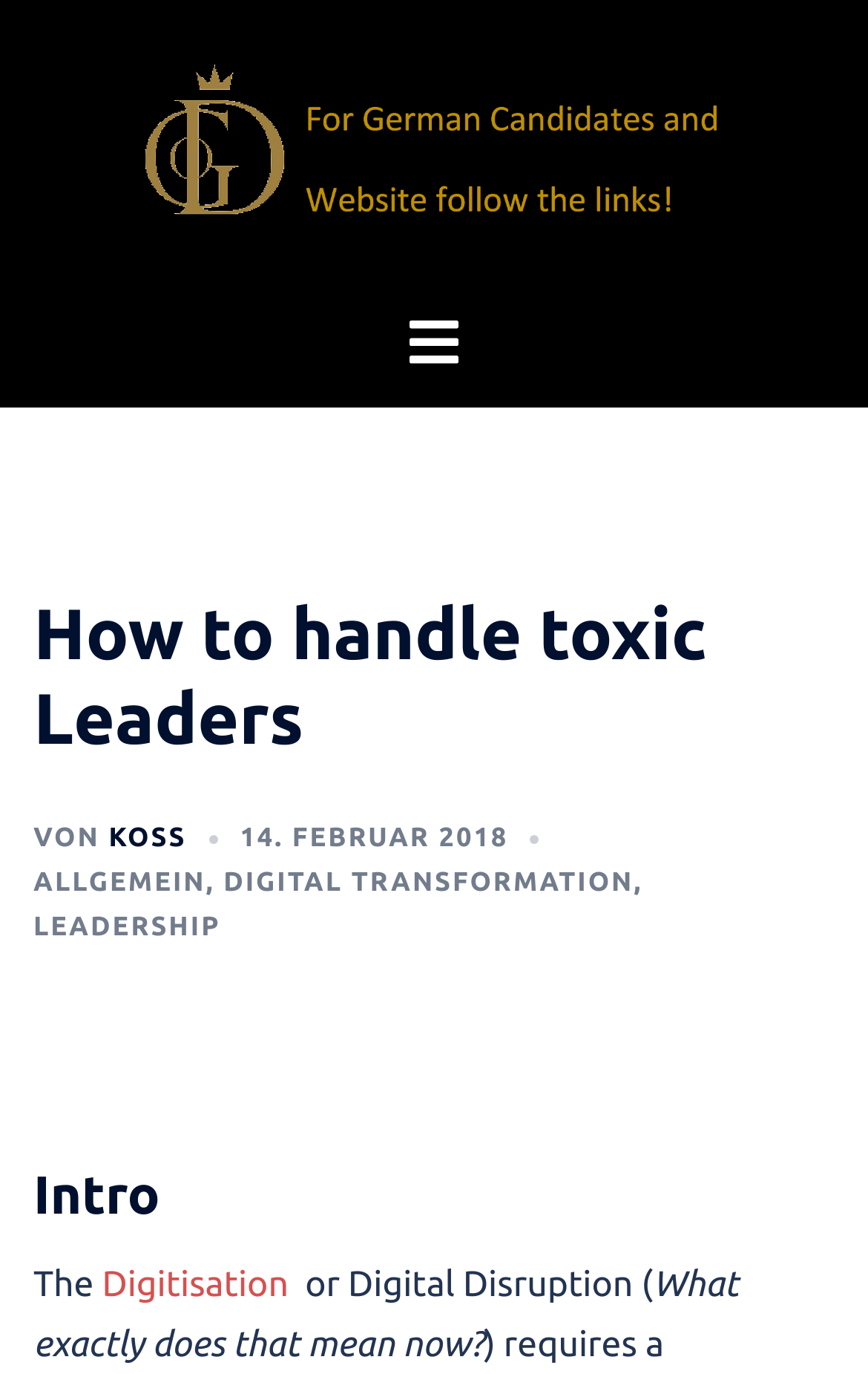Generate a thorough caption that explains the contents of the webpage.

The webpage appears to be an article page with a focus on leadership and digital transformation. At the top left, there is a link to "German IoD" accompanied by an image with the same name. Below this, there is a menu toggle button labeled "Menü umschalten" with an adjacent icon.

The main content area is divided into two sections. The top section features a heading "How to handle toxic Leaders" in a large font size, followed by the author's name "VON KOSS" and the publication date "14. FEBRUAR 2018". Below this, there are links to categories "ALLGEMEIN", "DIGITAL TRANSFORMATION", and "LEADERSHIP".

The second section starts with a heading "Intro" and contains a paragraph of text. The text begins with "The Digitisation" and discusses the need for creativity and employee empowerment in the context of digital transformation. The text is divided into several lines, with some words and phrases highlighted as links.

There are no prominent images on the page apart from the "German IoD" logo at the top. The overall layout is structured, with clear headings and concise text, making it easy to navigate and read.